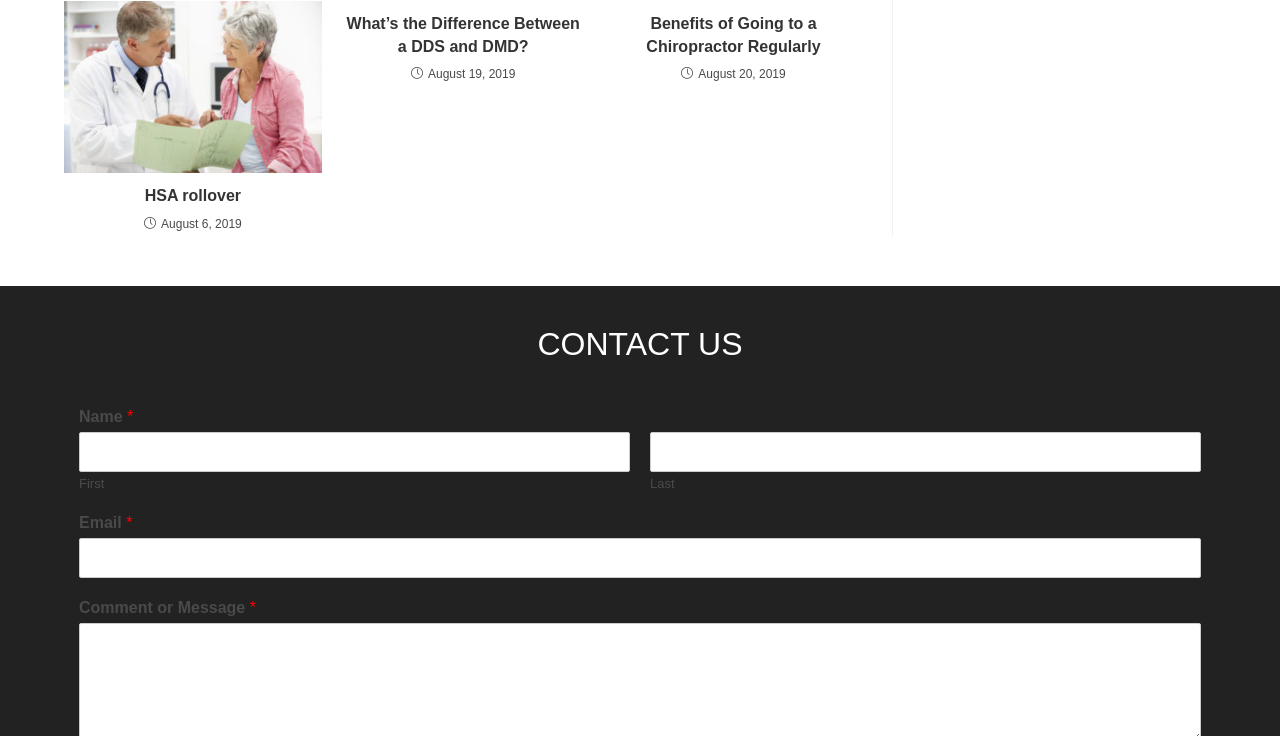What is the label of the first textbox in the form?
We need a detailed and meticulous answer to the question.

The first textbox in the form has a label 'Name * First' which is indicated by the StaticText element with the text 'Name' and the required attribute of the textbox element.